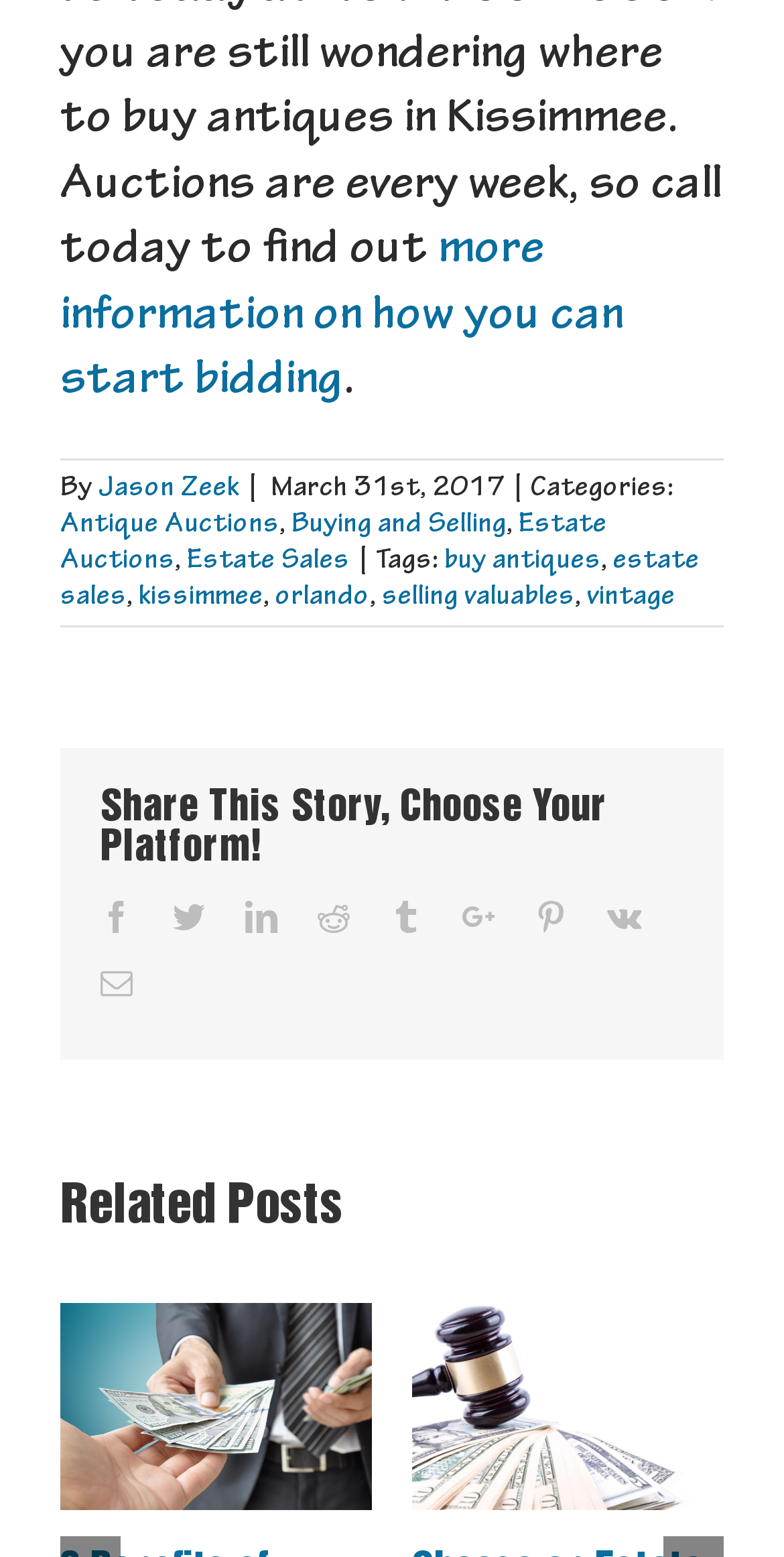Answer with a single word or phrase: 
What is the platform to share the story?

Facebook